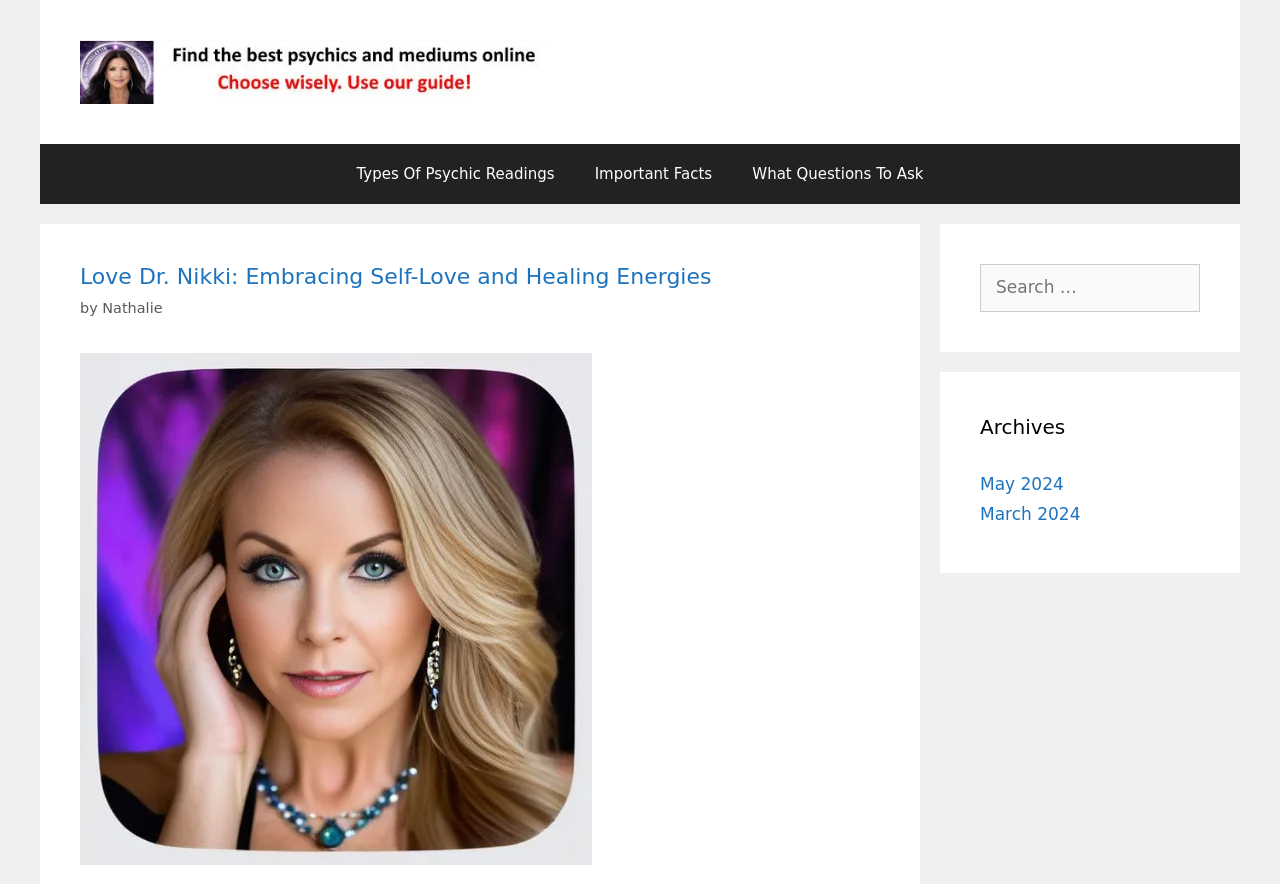Locate the bounding box of the UI element described by: "Important Facts" in the given webpage screenshot.

[0.449, 0.163, 0.572, 0.231]